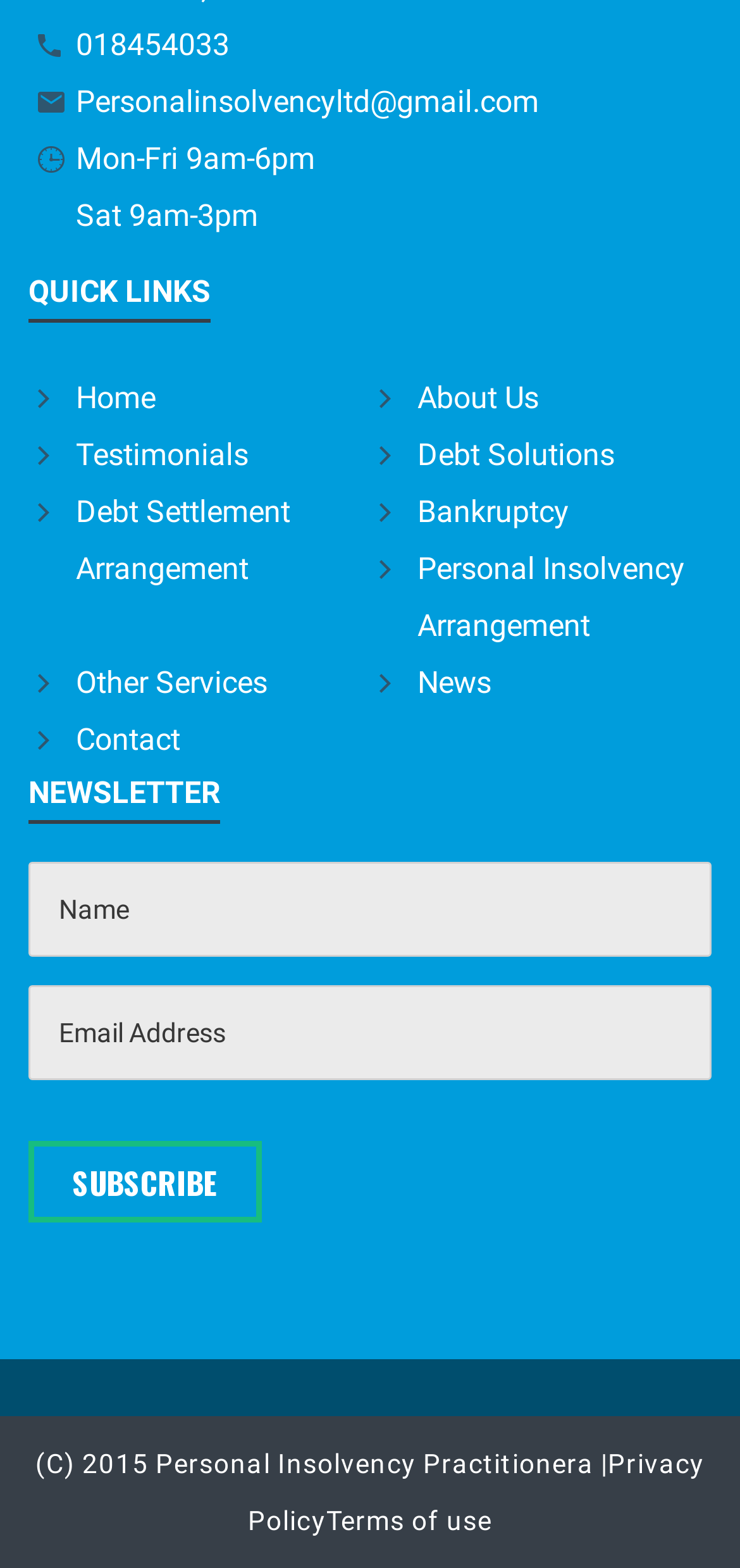Determine the bounding box coordinates for the clickable element to execute this instruction: "Subscribe to the newsletter". Provide the coordinates as four float numbers between 0 and 1, i.e., [left, top, right, bottom].

[0.038, 0.728, 0.354, 0.78]